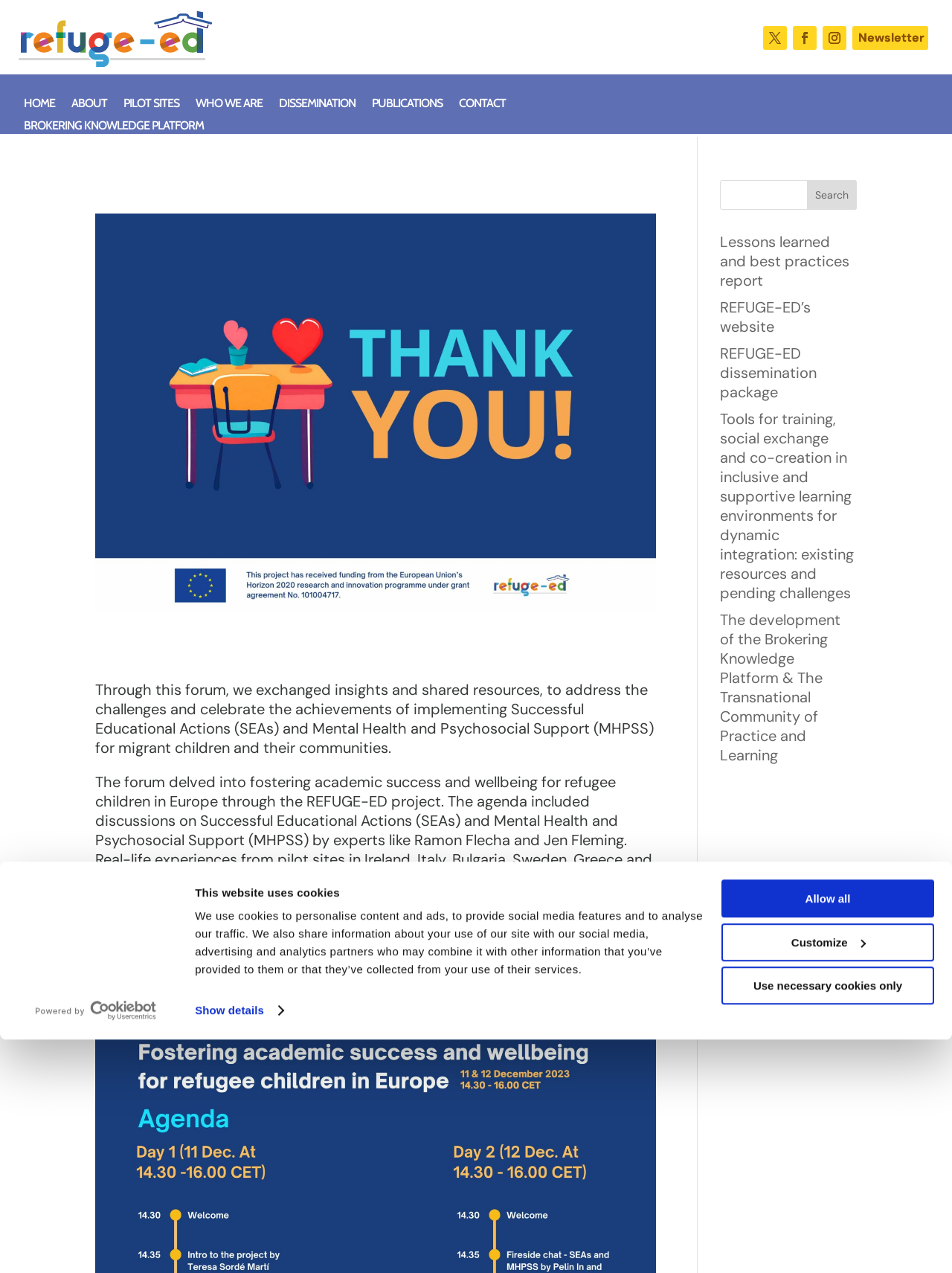Reply to the question with a single word or phrase:
What is the purpose of this forum?

Share resources and insights